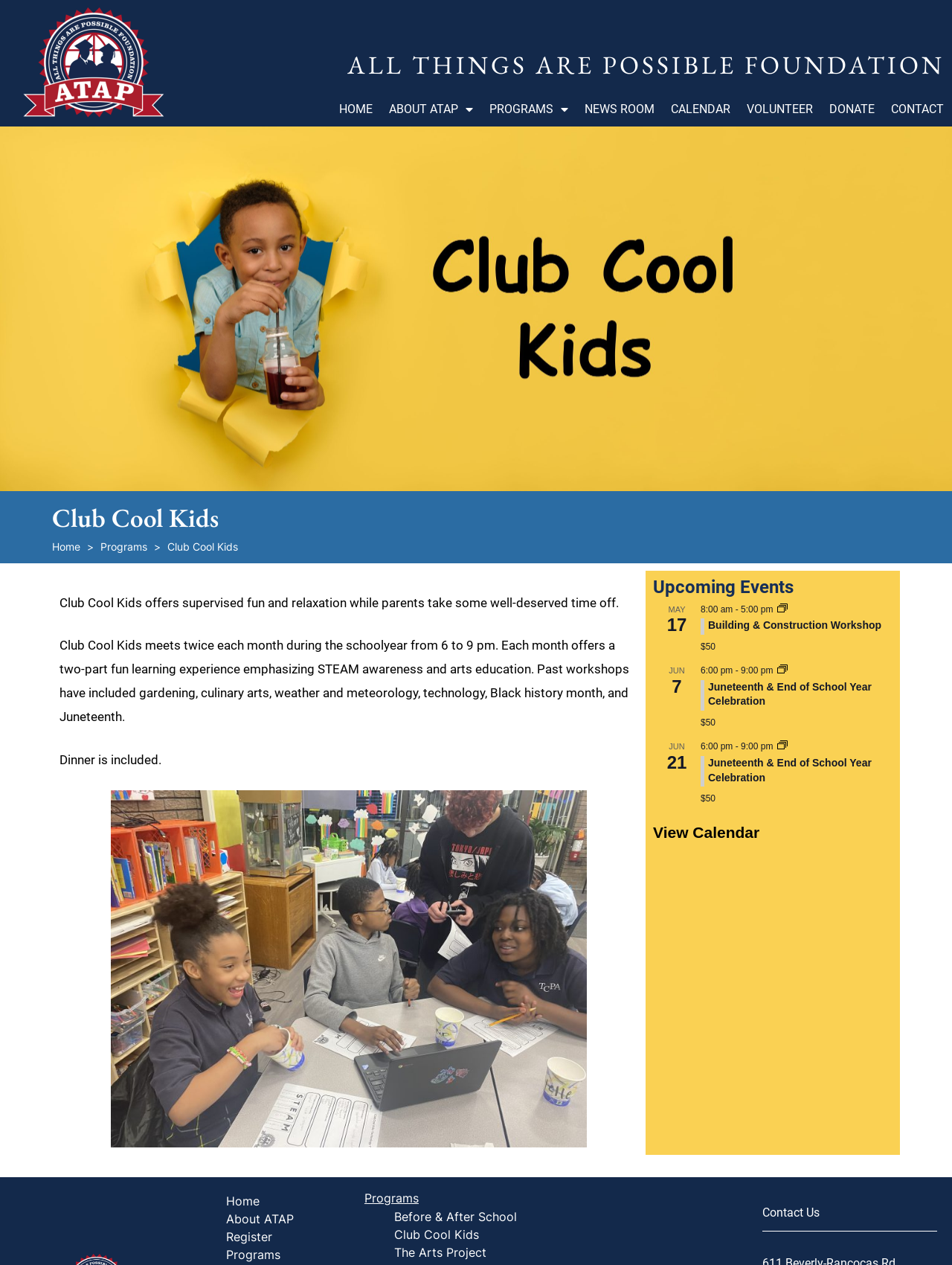What is the name of the program that offers supervised fun and relaxation?
Please describe in detail the information shown in the image to answer the question.

The webpage mentions 'Club Cool Kids' as a program that offers supervised fun and relaxation while parents take some well-deserved time off.